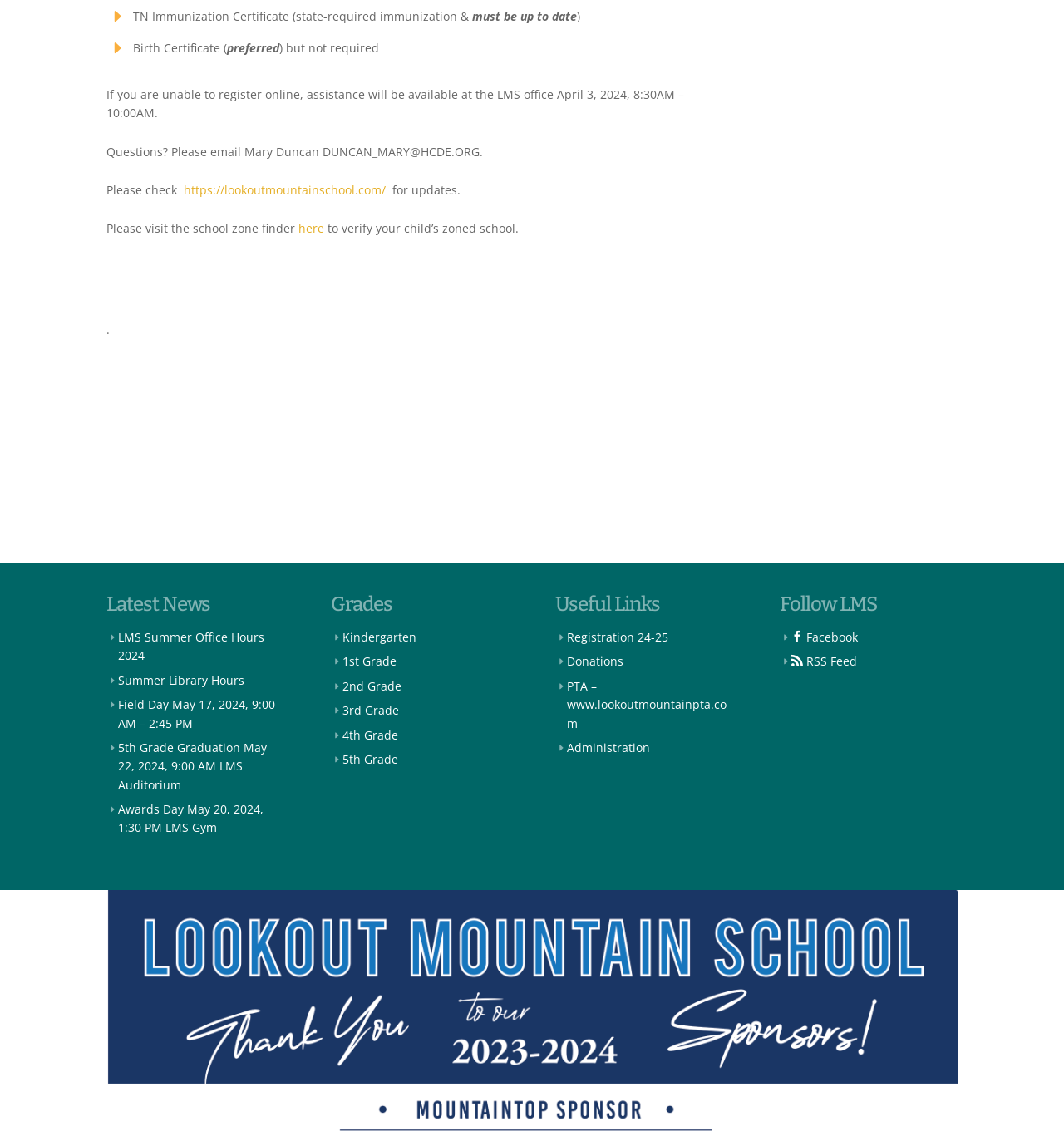Identify the coordinates of the bounding box for the element that must be clicked to accomplish the instruction: "Click on the link to view the original message".

None